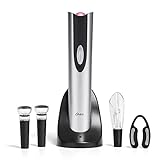Interpret the image and provide an in-depth description.

The image features the Oster Electric Wine Opener, a sleek and modern device designed for effortless wine opening. This electric wine opener comes with a stylish silver and black design, providing both functionality and aesthetic appeal. It includes essential accessories: a foil cutter for easy seal removal, two vacuum stoppers for preserving wine freshness, and an aerating pourer to enhance the wine’s flavor while preventing spills. The product is designed for convenience, allowing you to open up to 30 bottles when fully charged. Its ergonomic shape ensures a comfortable grip, making the wine opening process seamless and enjoyable. This all-in-one kit is perfect for wine enthusiasts looking to enhance their sipping experience.